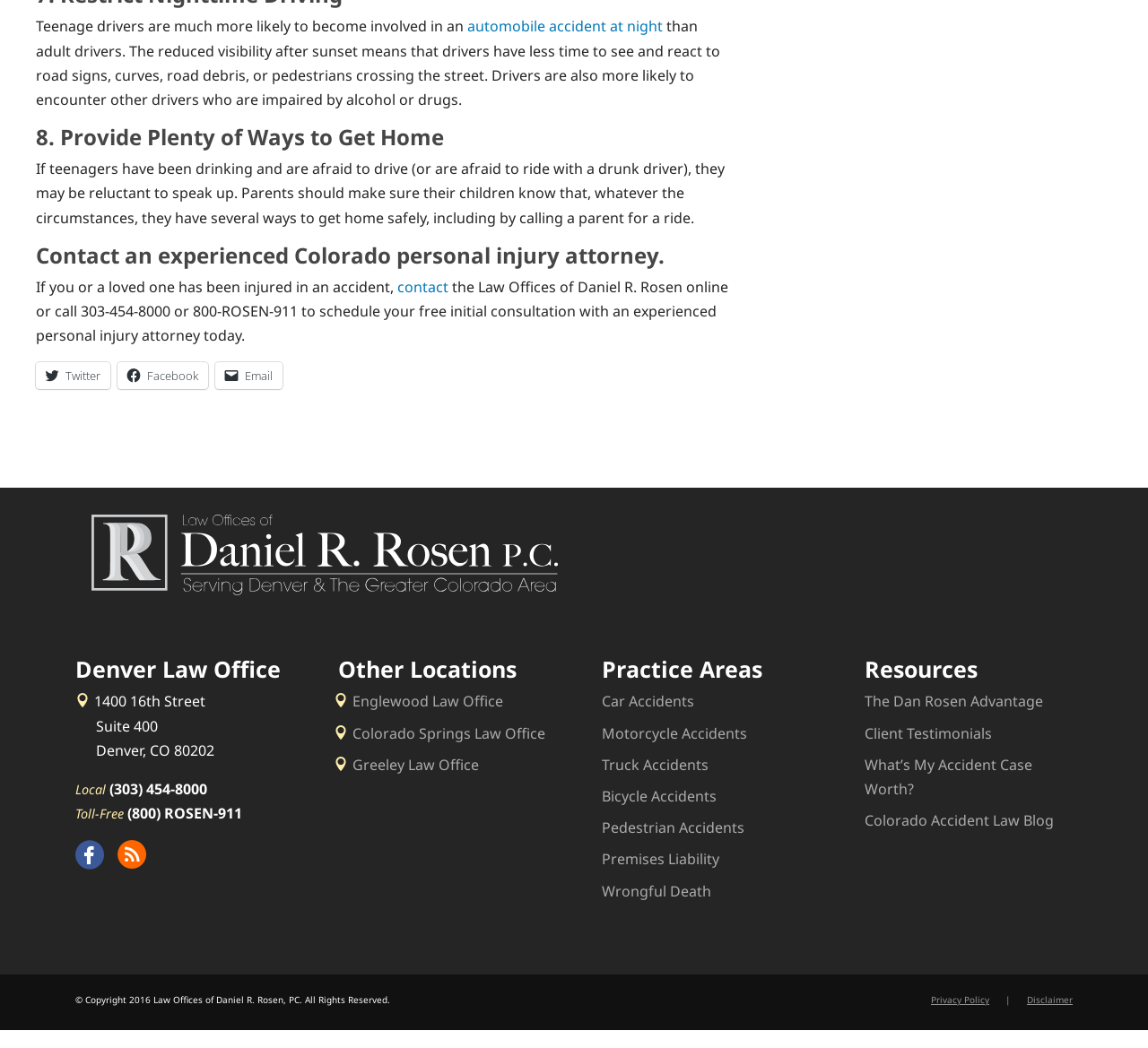Find the bounding box coordinates of the clickable element required to execute the following instruction: "Call the toll-free number". Provide the coordinates as four float numbers between 0 and 1, i.e., [left, top, right, bottom].

[0.108, 0.784, 0.211, 0.802]